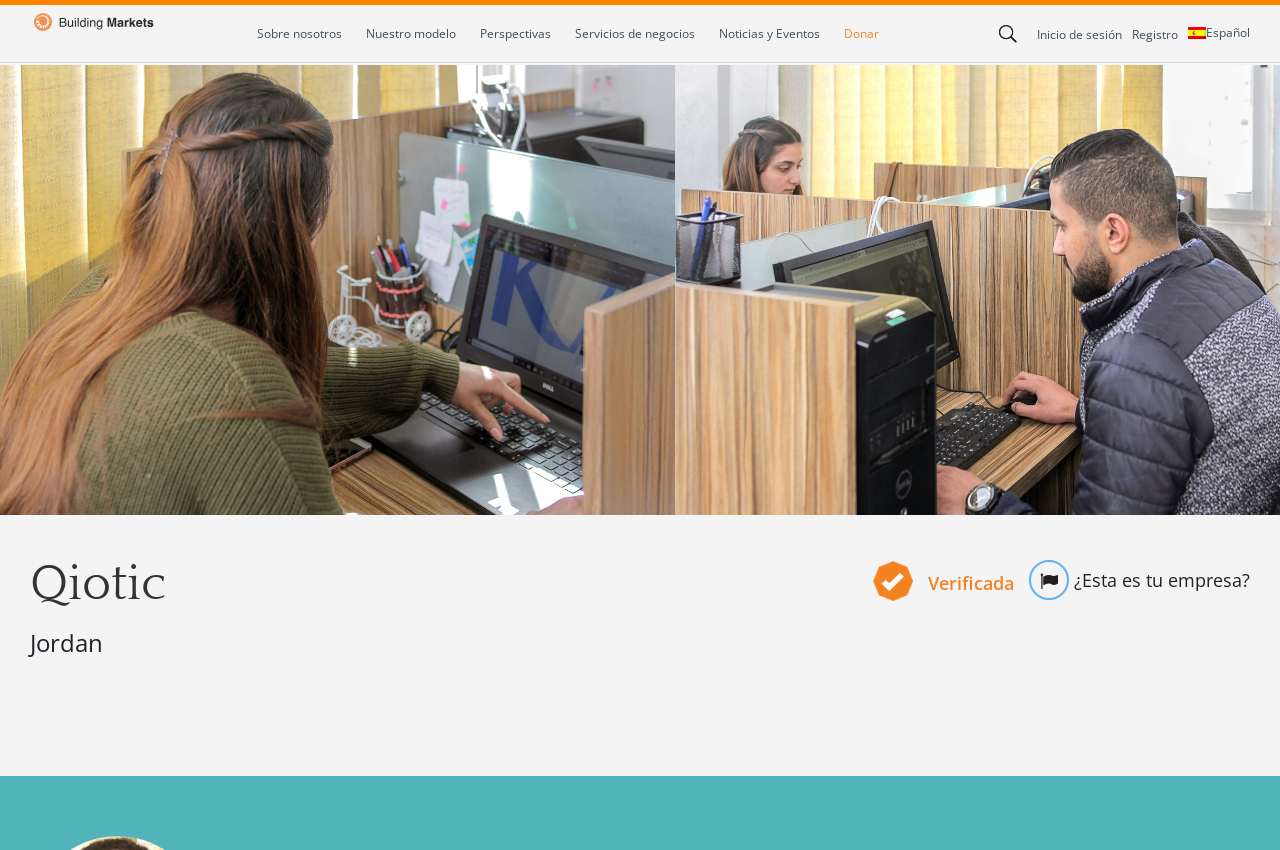Answer the question in one word or a short phrase:
What is the company name displayed on the top left?

Qiotic